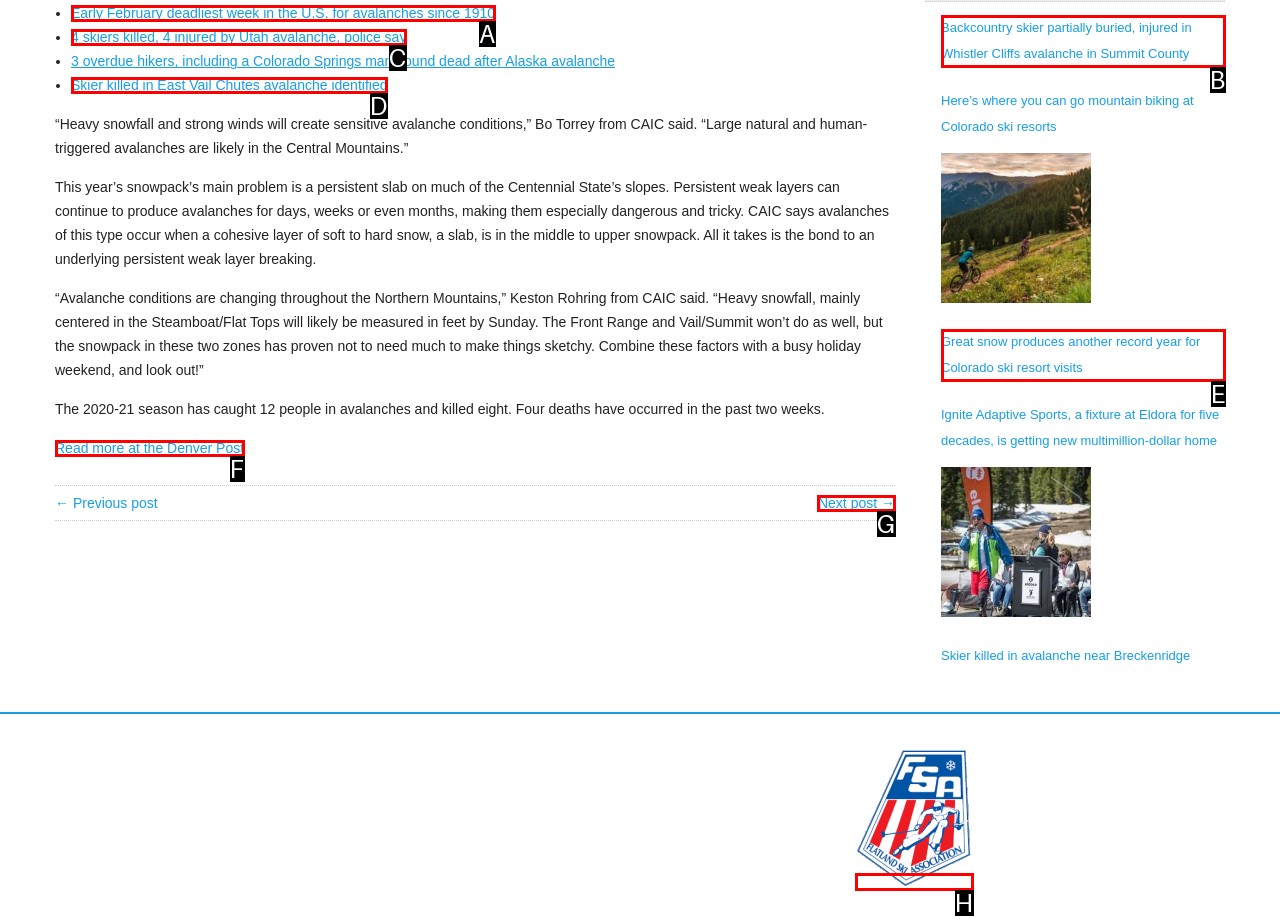Determine the option that aligns with this description: Next post →
Reply with the option's letter directly.

G